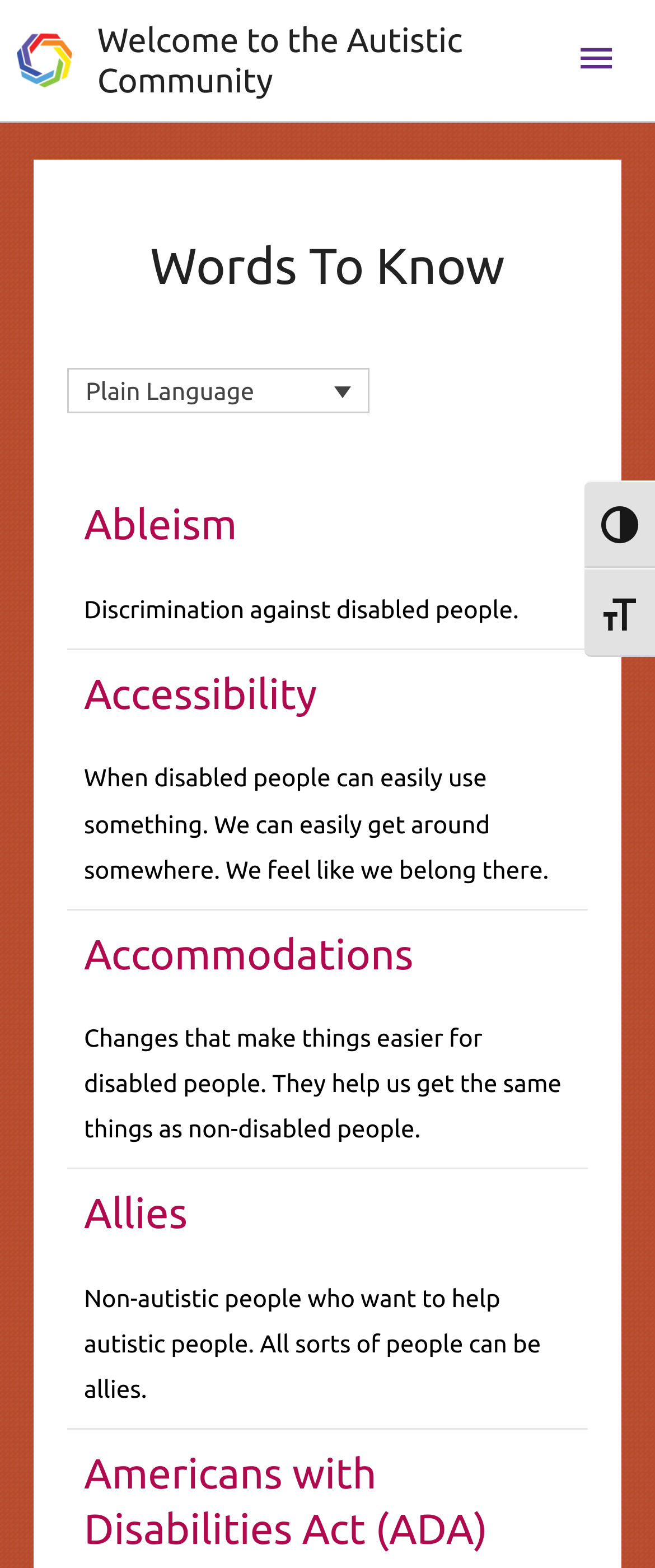Could you specify the bounding box coordinates for the clickable section to complete the following instruction: "Toggle high contrast"?

[0.892, 0.306, 1.0, 0.362]